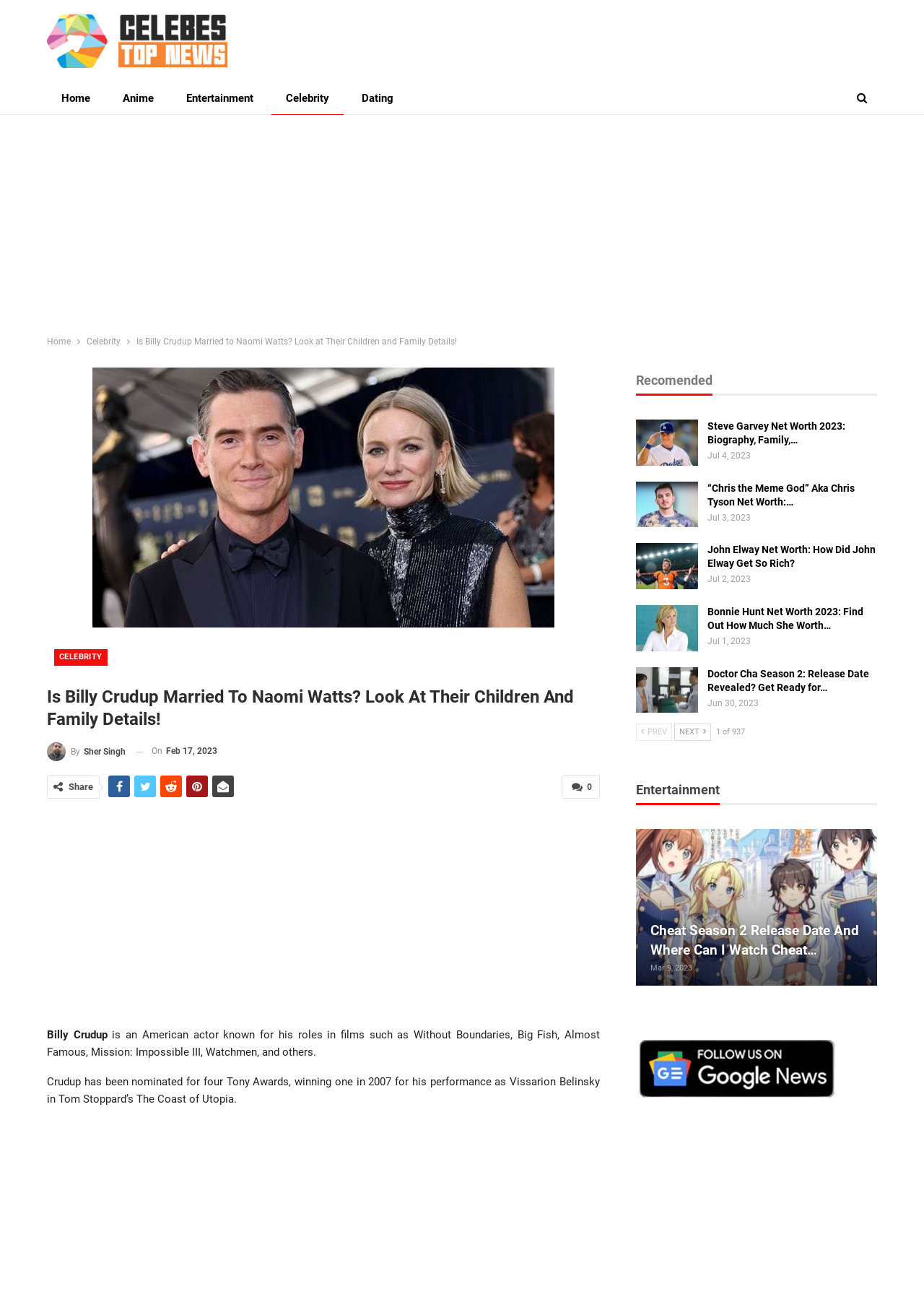From the webpage screenshot, identify the region described by By Sher Singh. Provide the bounding box coordinates as (top-left x, top-left y, bottom-right x, bottom-right y), with each value being a floating point number between 0 and 1.

[0.051, 0.573, 0.136, 0.588]